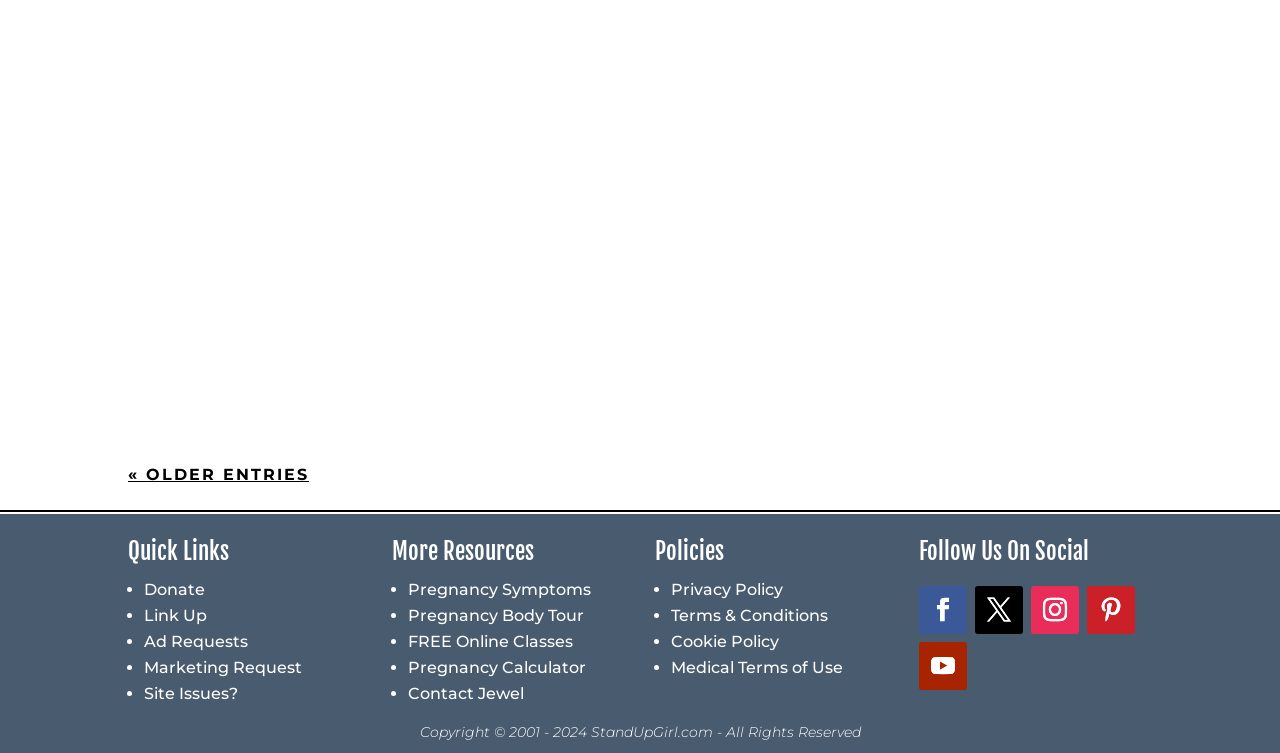What is the copyright information on the webpage?
Identify the answer in the screenshot and reply with a single word or phrase.

Copyright 2001-2024 StandUpGirl.com